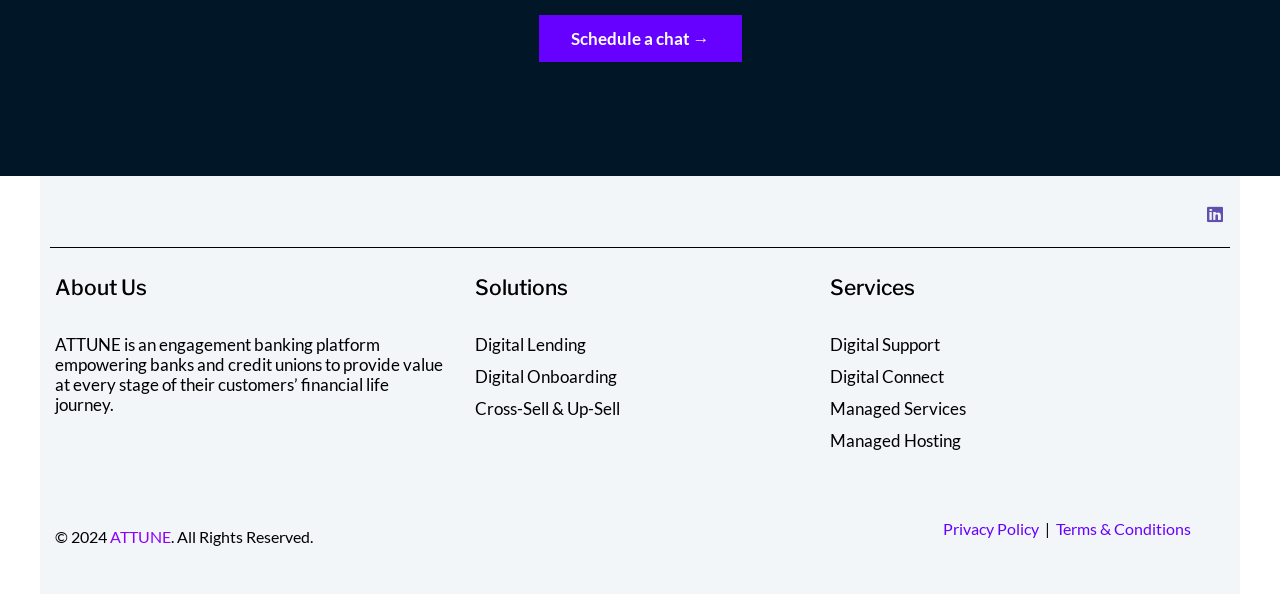Please find the bounding box coordinates (top-left x, top-left y, bottom-right x, bottom-right y) in the screenshot for the UI element described as follows: Schedule a chat →

[0.421, 0.025, 0.579, 0.104]